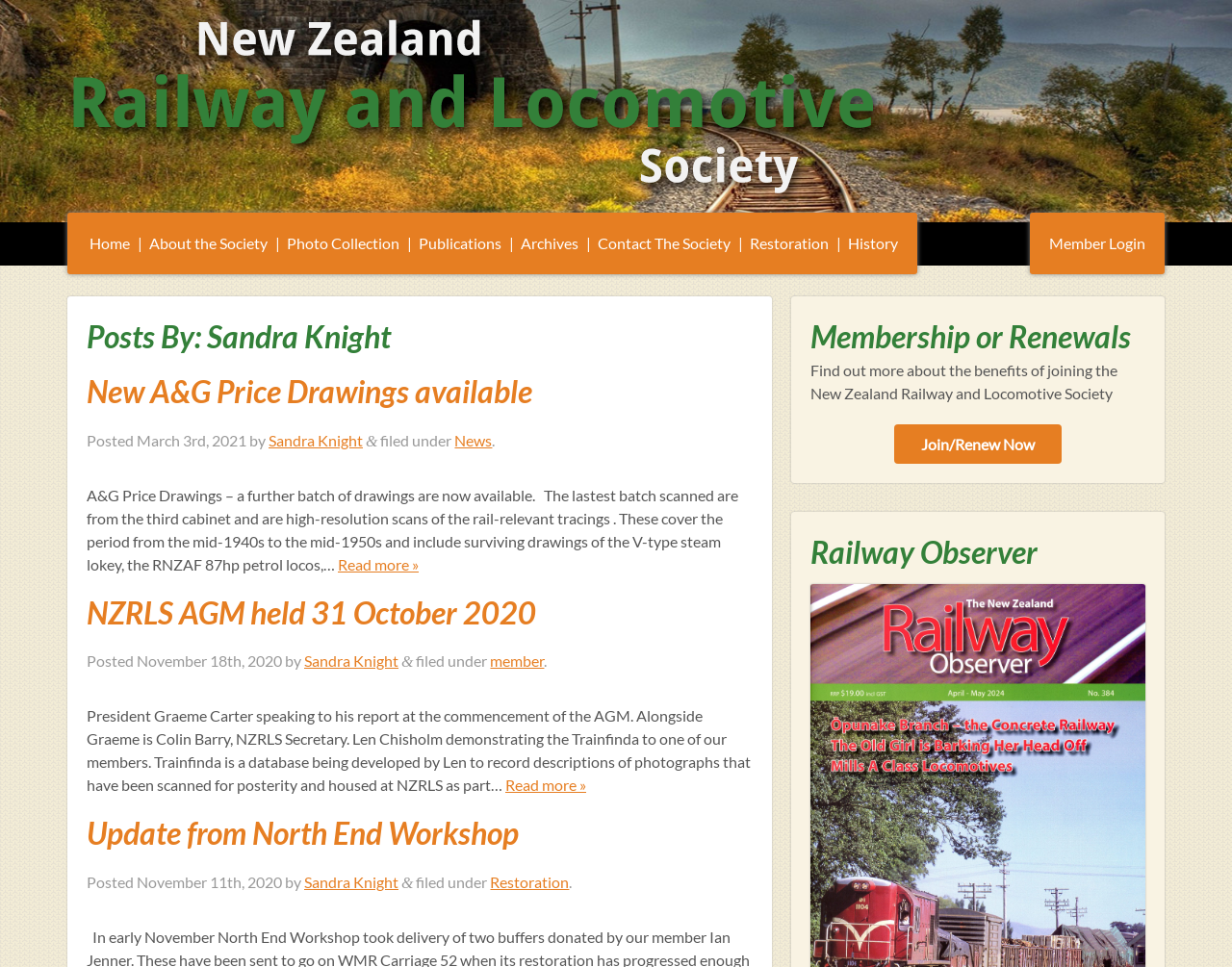Return the bounding box coordinates of the UI element that corresponds to this description: "Read more »". The coordinates must be given as four float numbers in the range of 0 and 1, [left, top, right, bottom].

[0.274, 0.574, 0.34, 0.593]